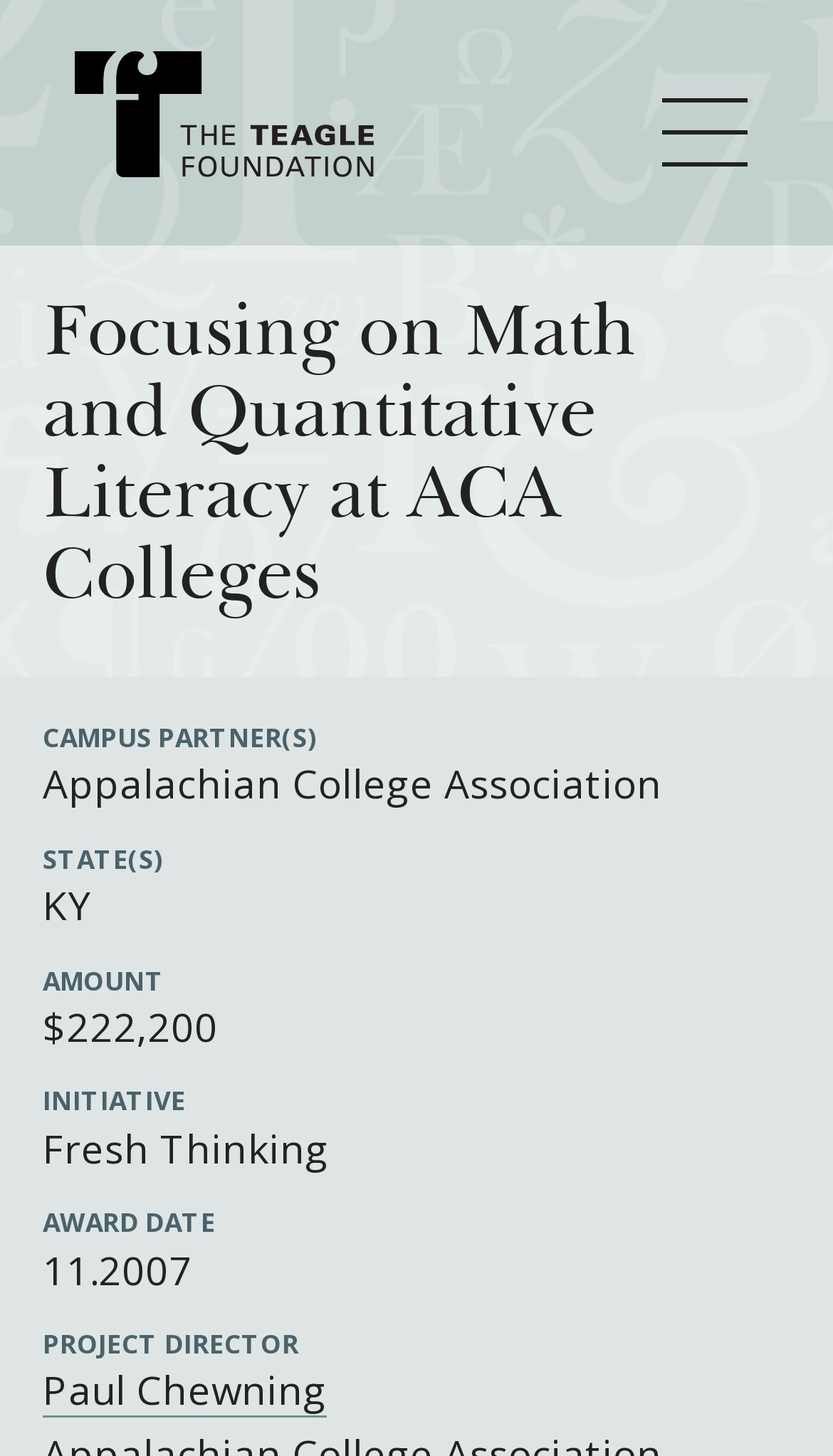Locate the bounding box coordinates of the item that should be clicked to fulfill the instruction: "view related posts".

None